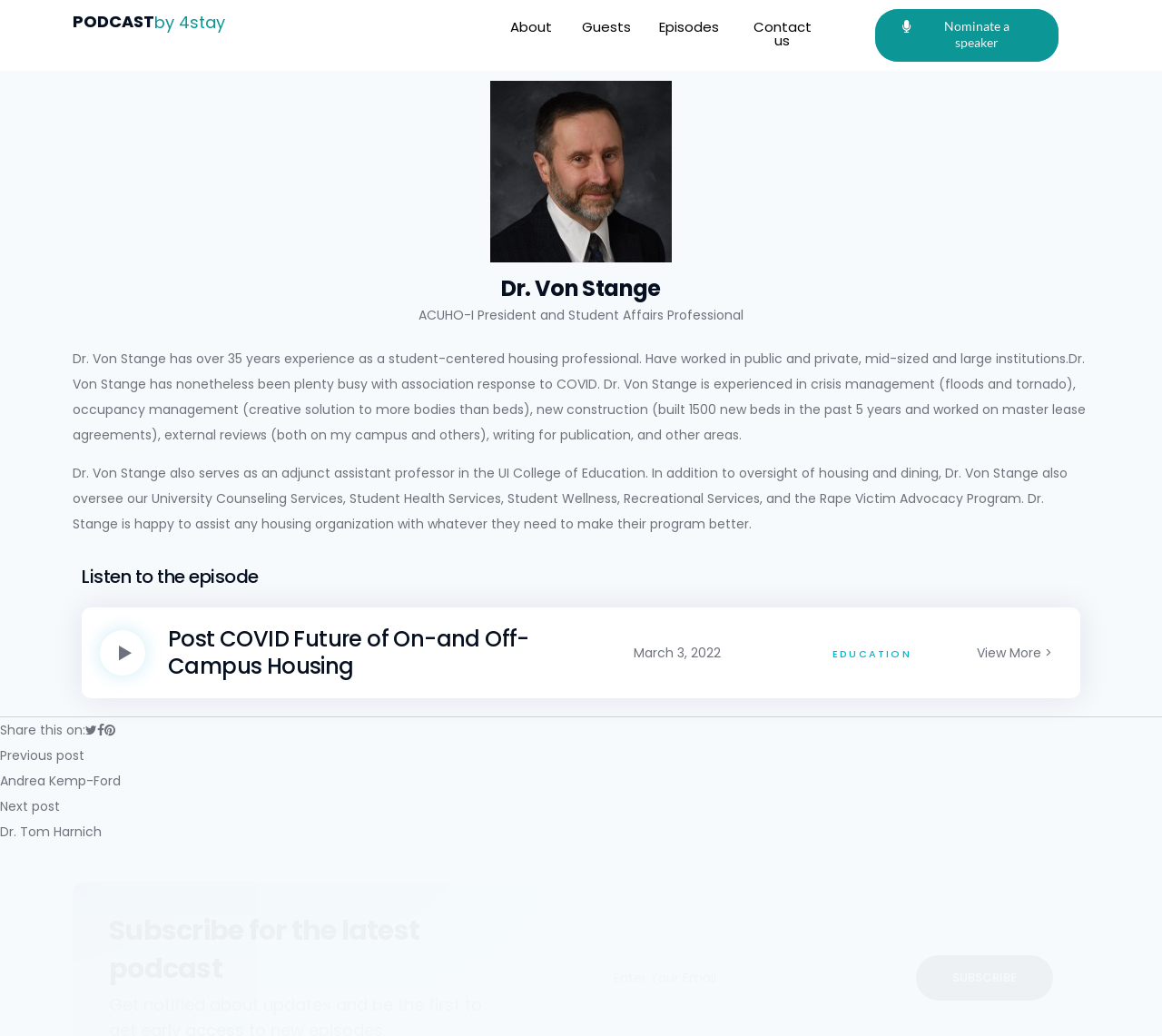Give a one-word or short phrase answer to this question: 
What is Dr. Von Stange's profession?

Student Affairs Professional